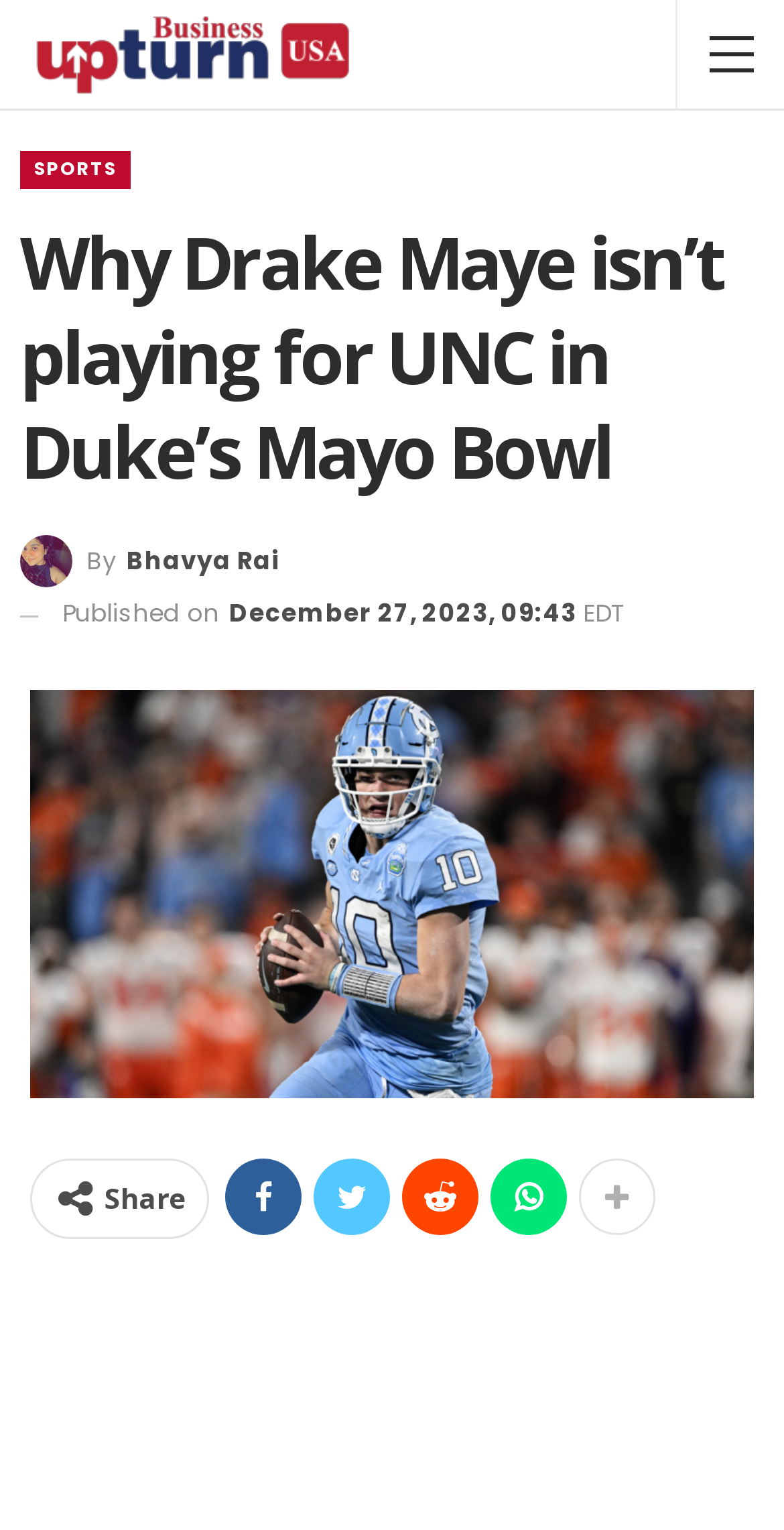Please locate the UI element described by "By Bhavya Rai" and provide its bounding box coordinates.

[0.026, 0.349, 0.356, 0.384]